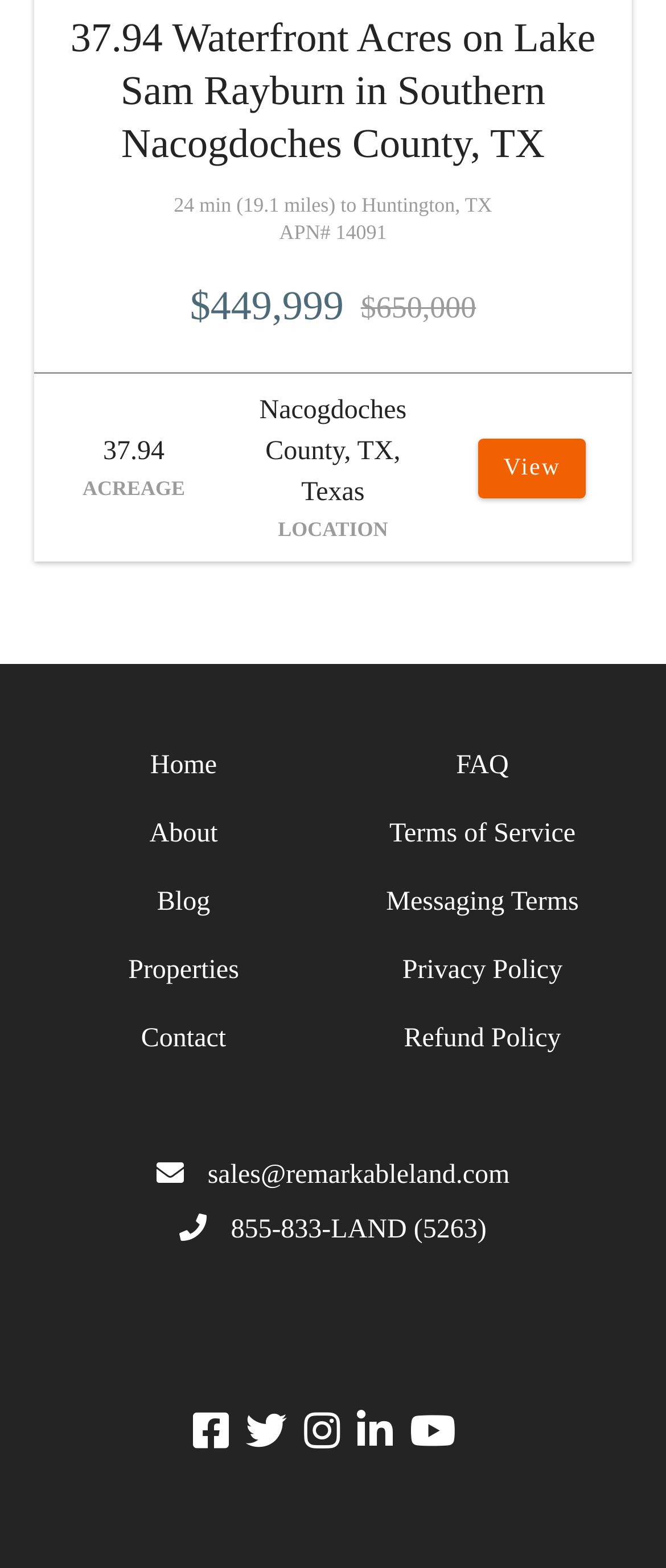Give the bounding box coordinates for this UI element: "Terms of Service". The coordinates should be four float numbers between 0 and 1, arranged as [left, top, right, bottom].

[0.551, 0.511, 0.897, 0.554]